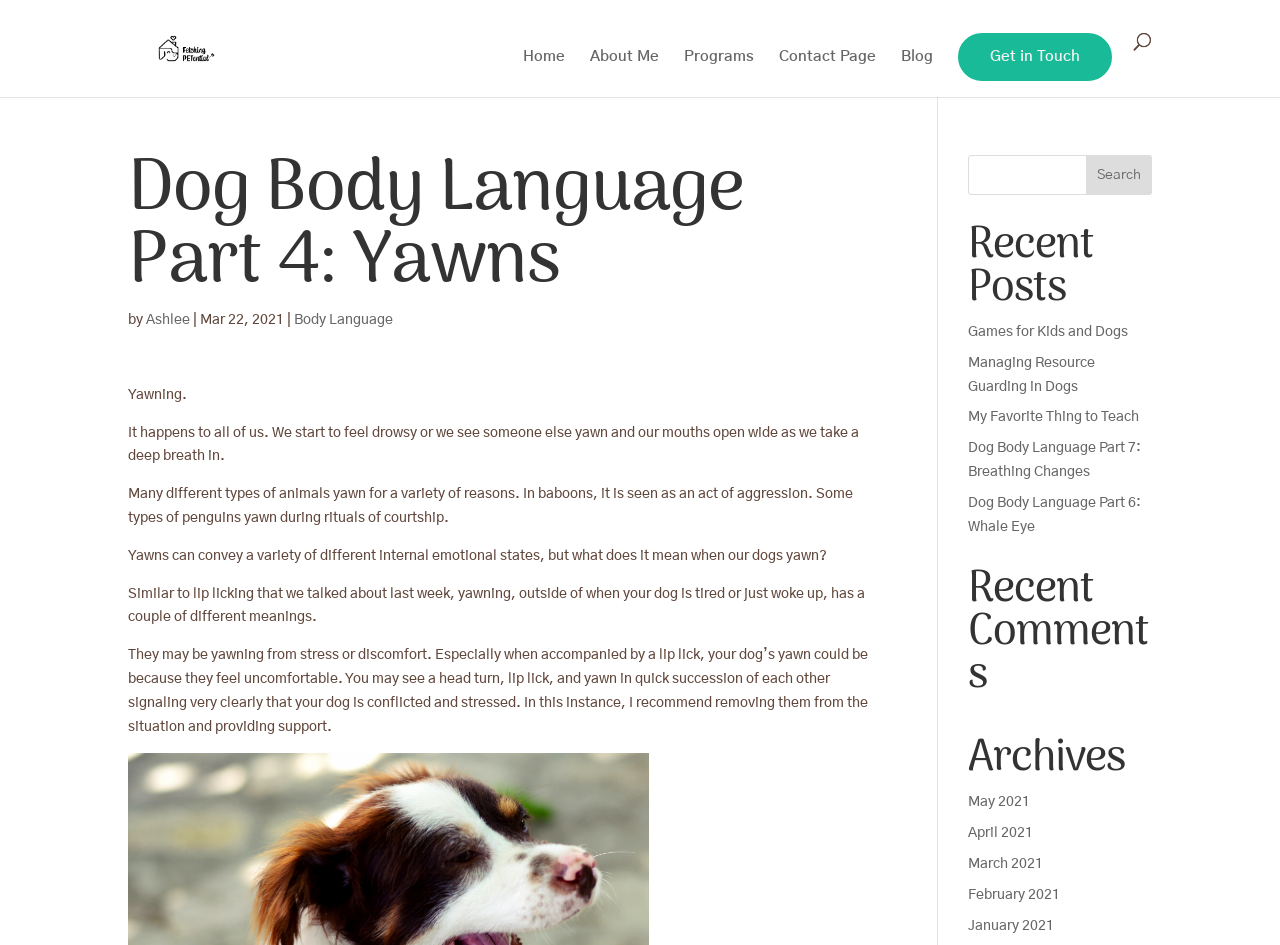Locate the bounding box coordinates of the area you need to click to fulfill this instruction: 'Search for something'. The coordinates must be in the form of four float numbers ranging from 0 to 1: [left, top, right, bottom].

[0.756, 0.164, 0.9, 0.206]